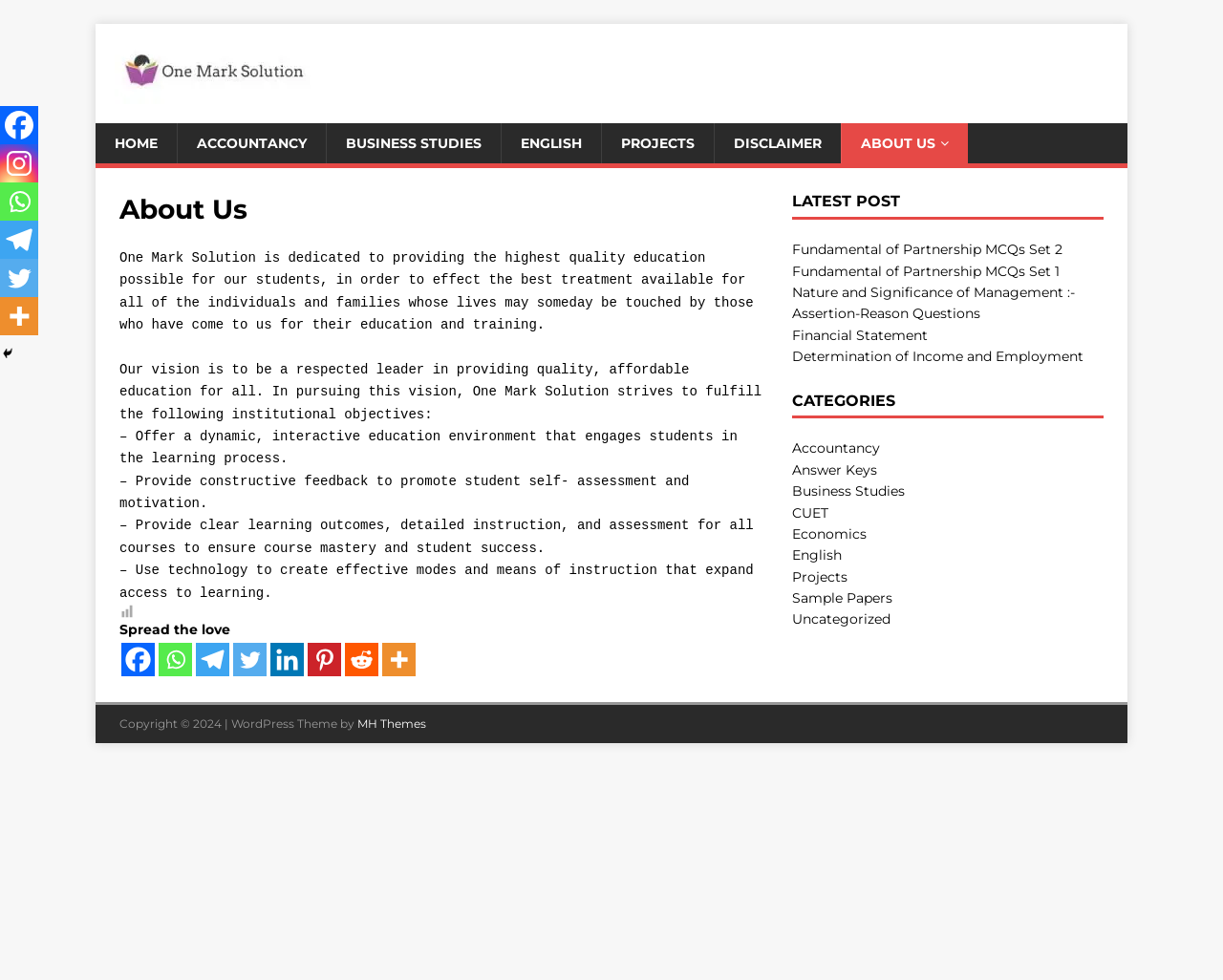Given the description Projects, predict the bounding box coordinates of the UI element. Ensure the coordinates are in the format (top-left x, top-left y, bottom-right x, bottom-right y) and all values are between 0 and 1.

[0.491, 0.126, 0.584, 0.167]